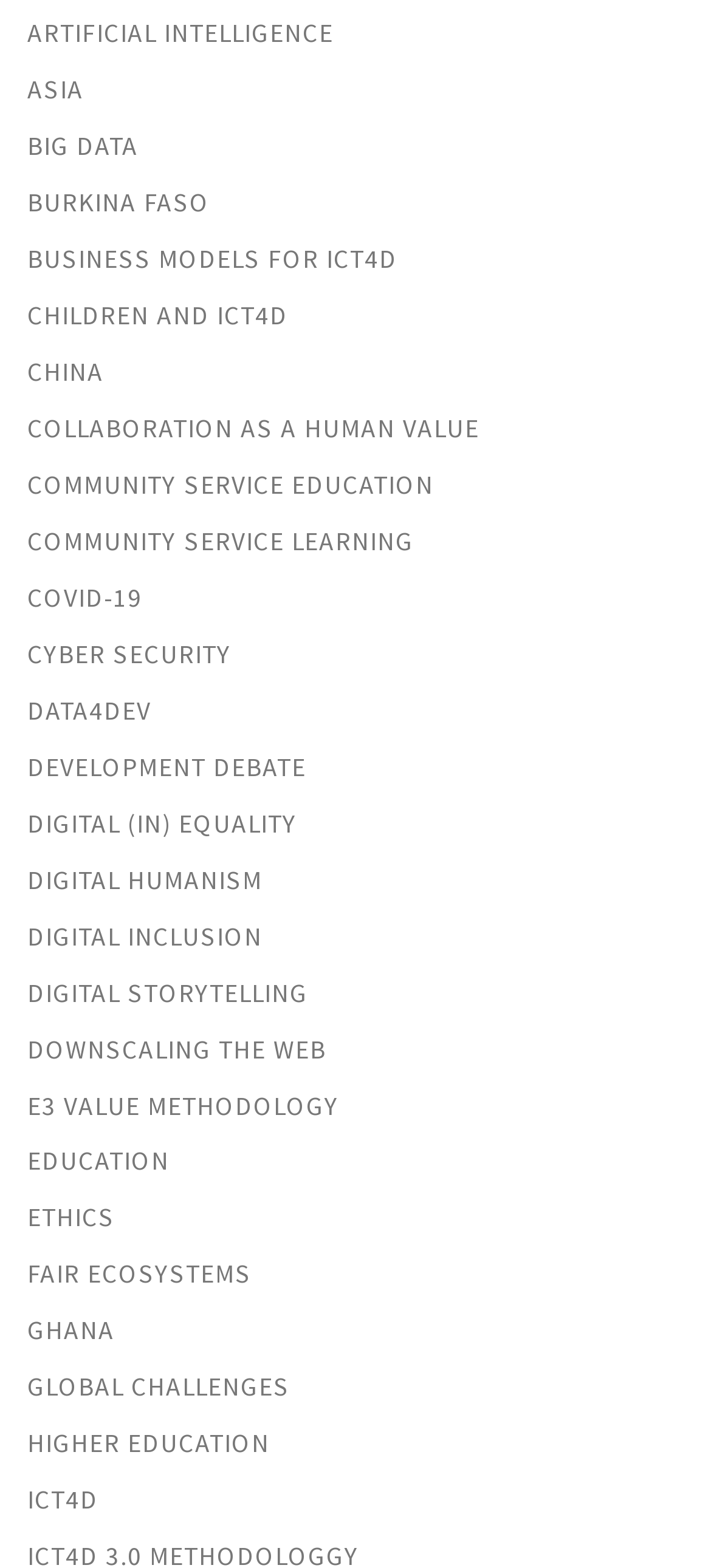How many links are related to education?
Please provide a single word or phrase based on the screenshot.

3